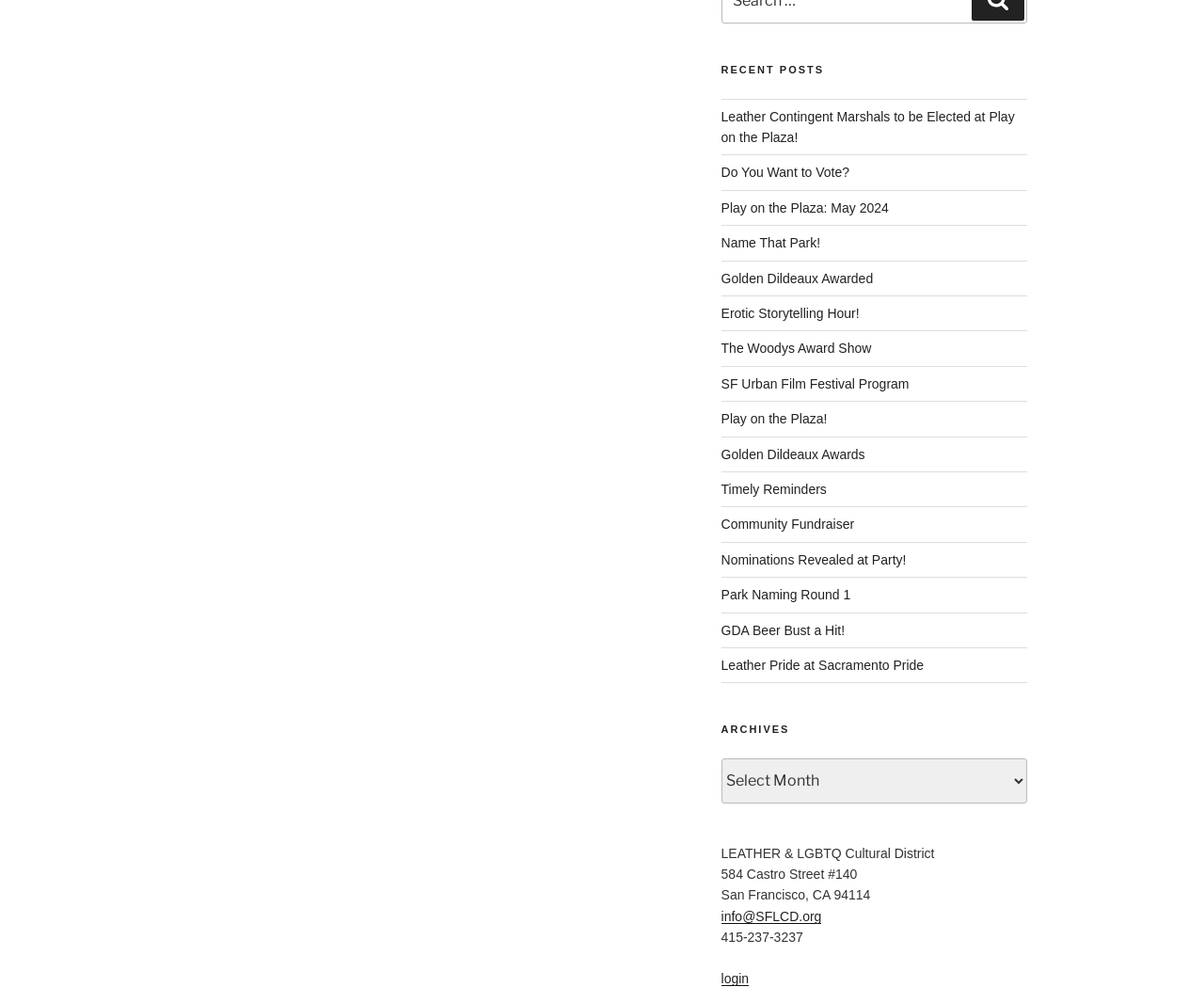Give a one-word or phrase response to the following question: What is the last link under 'Recent Posts'?

Park Naming Round 1